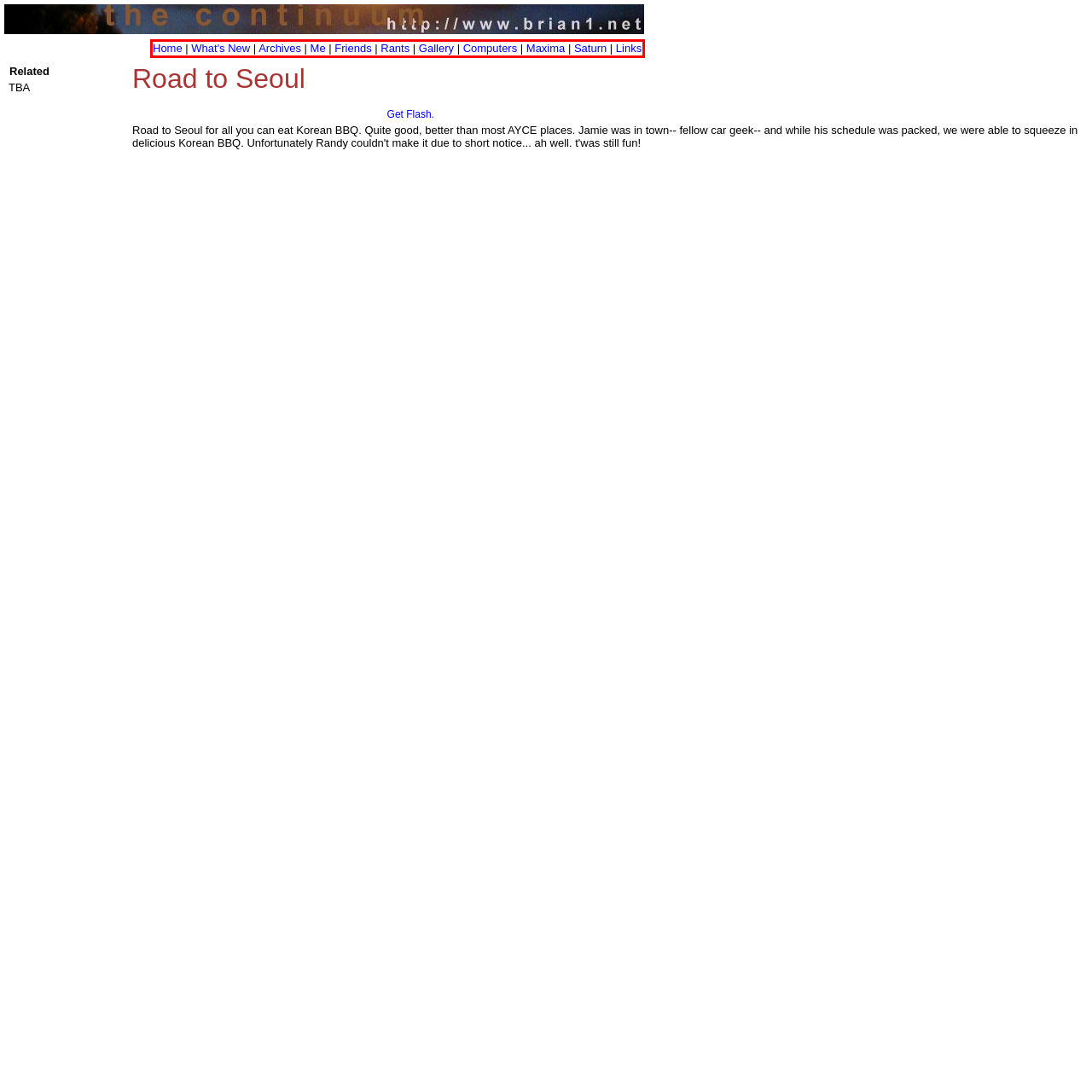You have a screenshot of a webpage, and there is a red bounding box around a UI element. Utilize OCR to extract the text within this red bounding box.

Home | What's New | Archives | Me | Friends | Rants | Gallery | Computers | Maxima | Saturn | Links